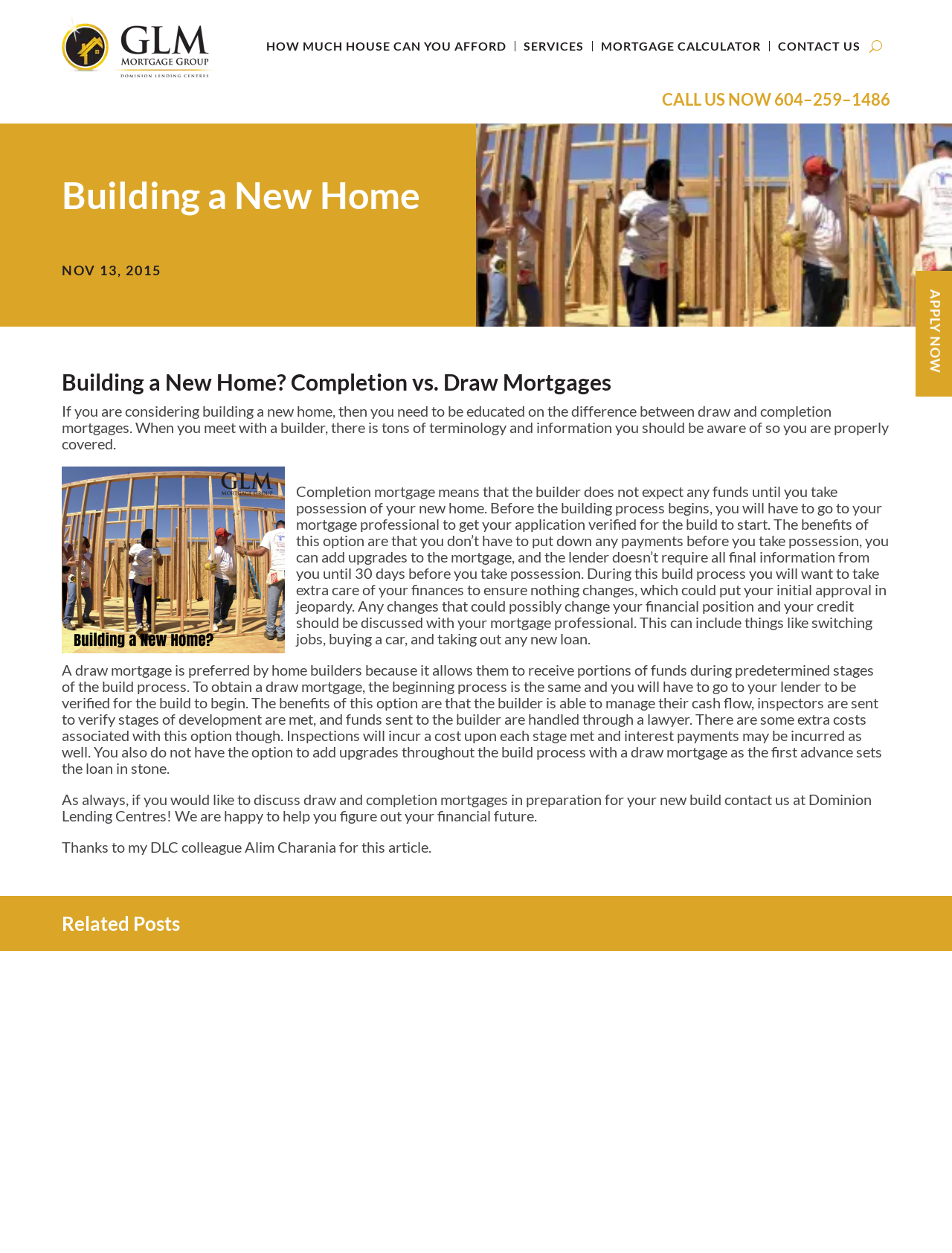Determine the coordinates of the bounding box for the clickable area needed to execute this instruction: "Click the 'HOW MUCH HOUSE CAN YOU AFFORD' link".

[0.28, 0.033, 0.532, 0.041]